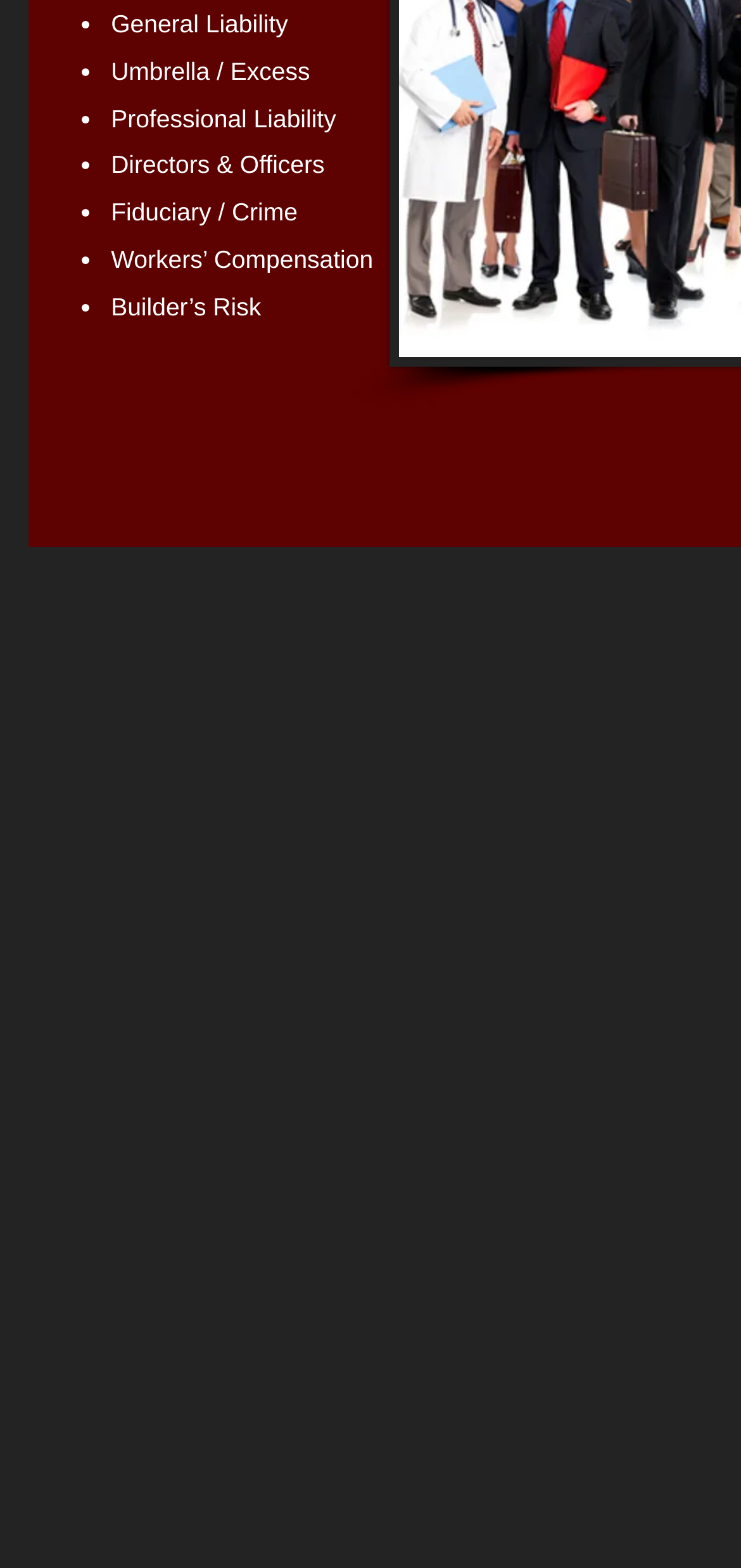Extract the bounding box coordinates for the HTML element that matches this description: "Machine Learning (44)". The coordinates should be four float numbers between 0 and 1, i.e., [left, top, right, bottom].

None